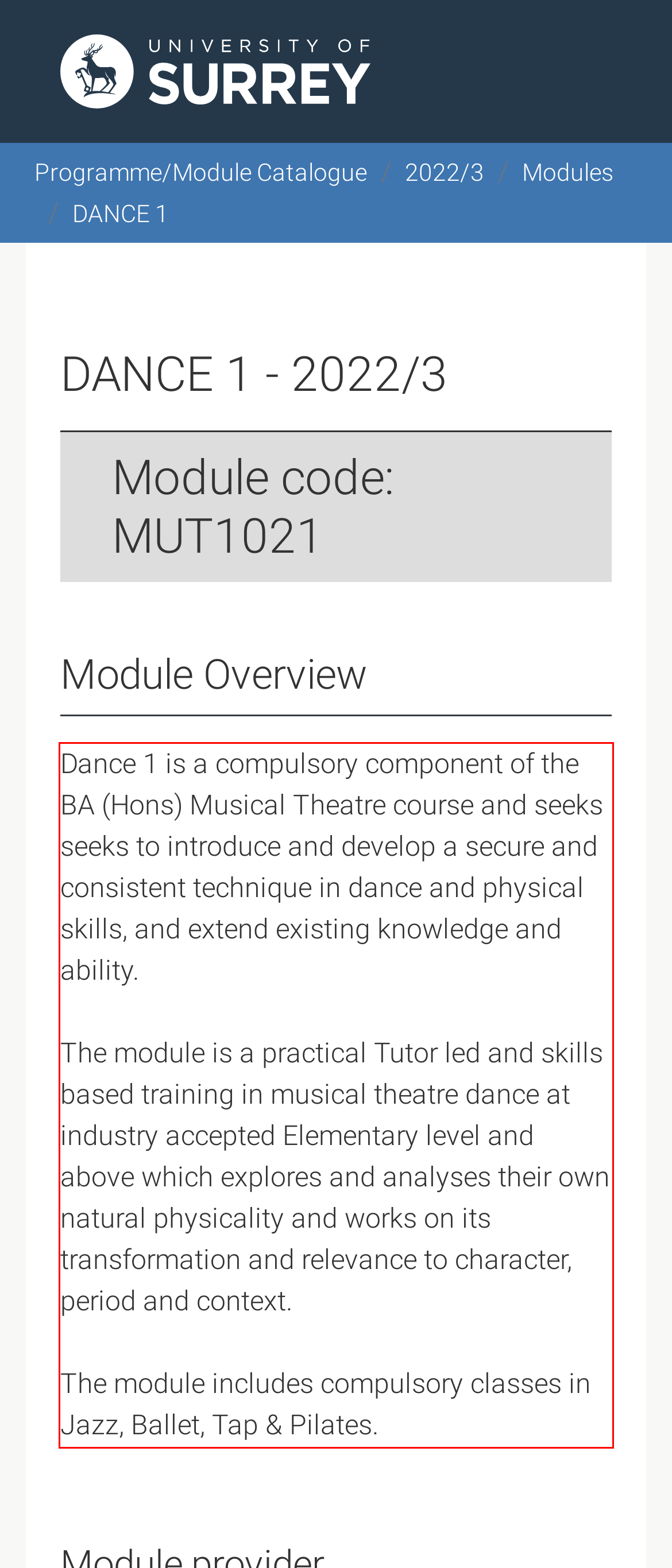Examine the screenshot of the webpage, locate the red bounding box, and generate the text contained within it.

Dance 1 is a compulsory component of the BA (Hons) Musical Theatre course and seeks seeks to introduce and develop a secure and consistent technique in dance and physical skills, and extend existing knowledge and ability. The module is a practical Tutor led and skills based training in musical theatre dance at industry accepted Elementary level and above which explores and analyses their own natural physicality and works on its transformation and relevance to character, period and context. The module includes compulsory classes in Jazz, Ballet, Tap & Pilates.